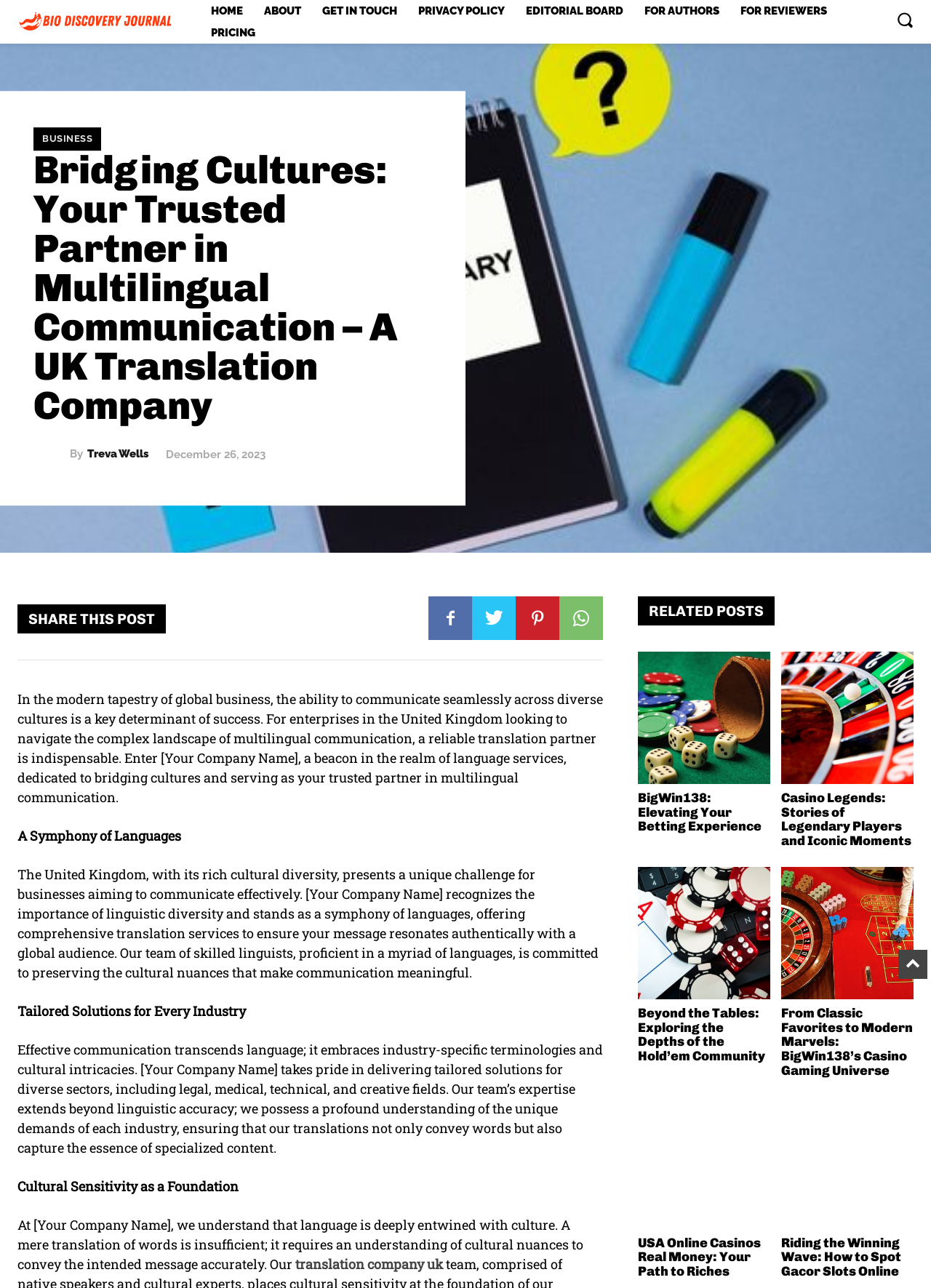Give a one-word or phrase response to the following question: What is the purpose of the 'SHARE THIS POST' section?

To share the post on social media